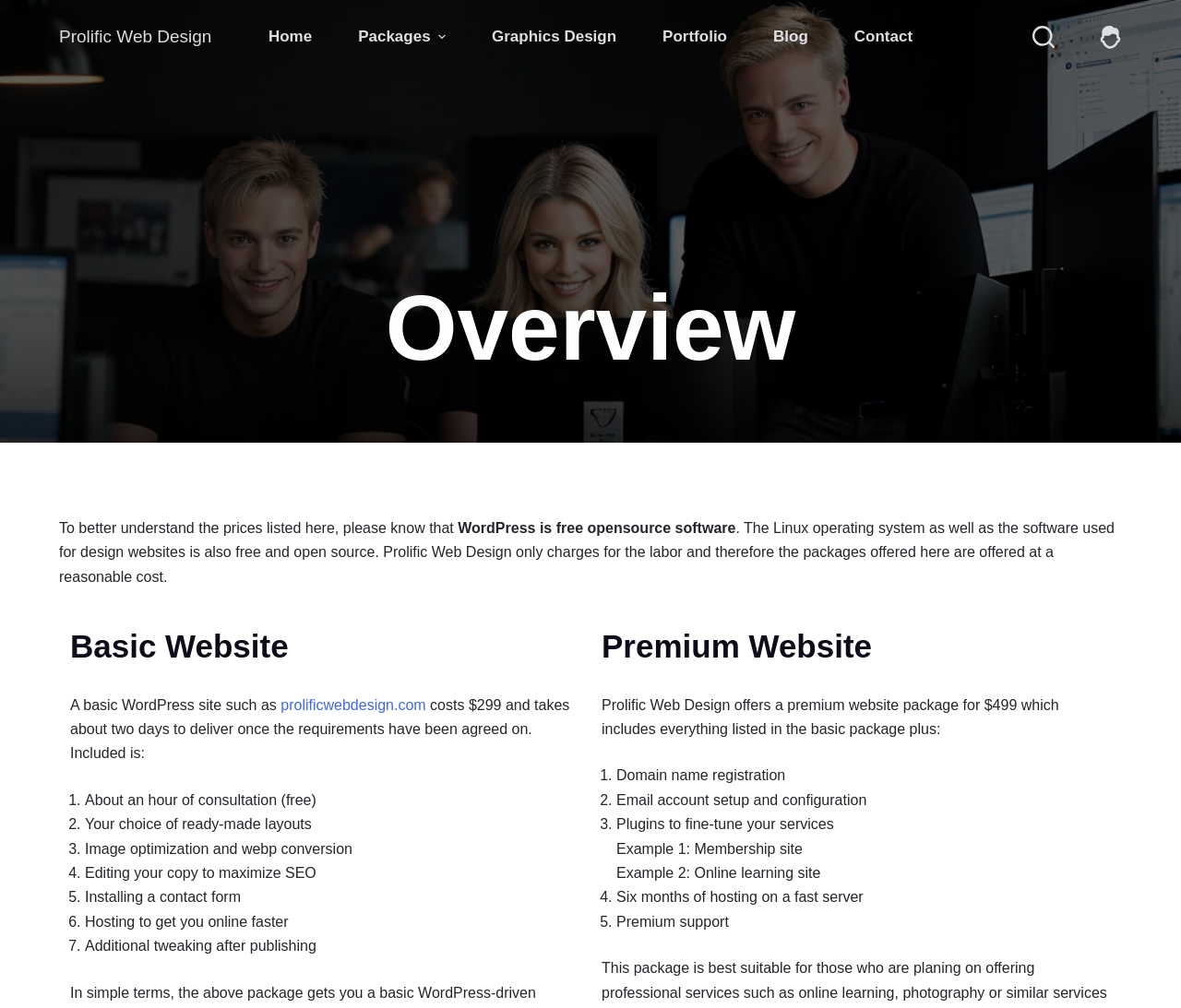Could you highlight the region that needs to be clicked to execute the instruction: "Search for something"?

[0.874, 0.026, 0.893, 0.048]